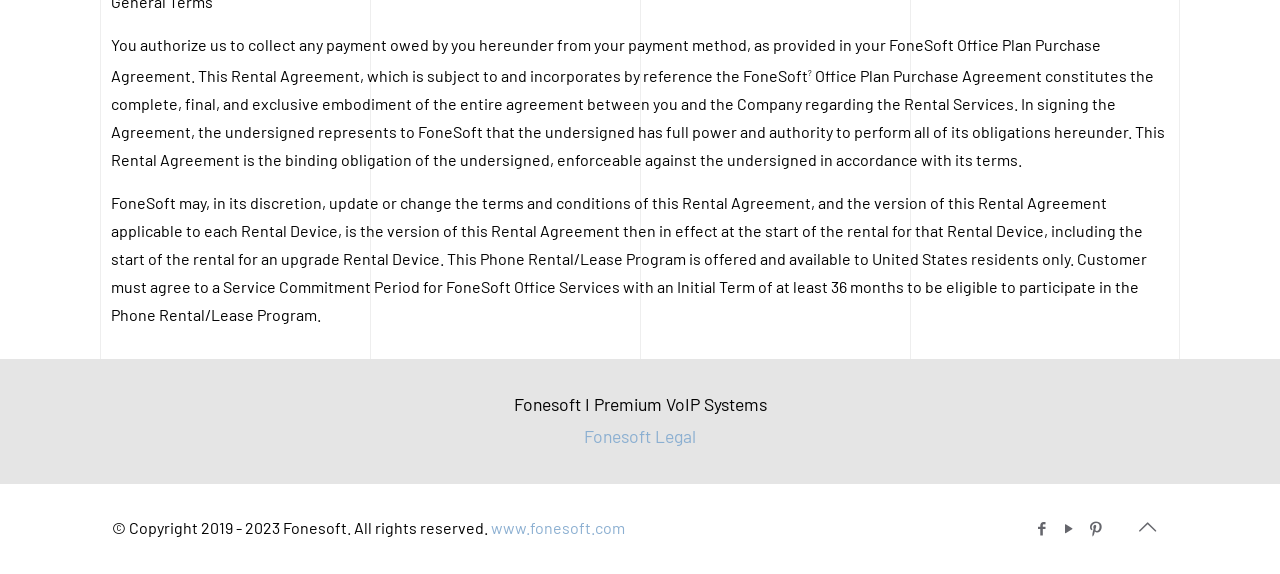What is the copyright year range for Fonesoft?
Using the details from the image, give an elaborate explanation to answer the question.

The copyright year range for Fonesoft can be found in the text '© Copyright 2019 - 2023 Fonesoft. All rights reserved.' which explicitly states the year range.